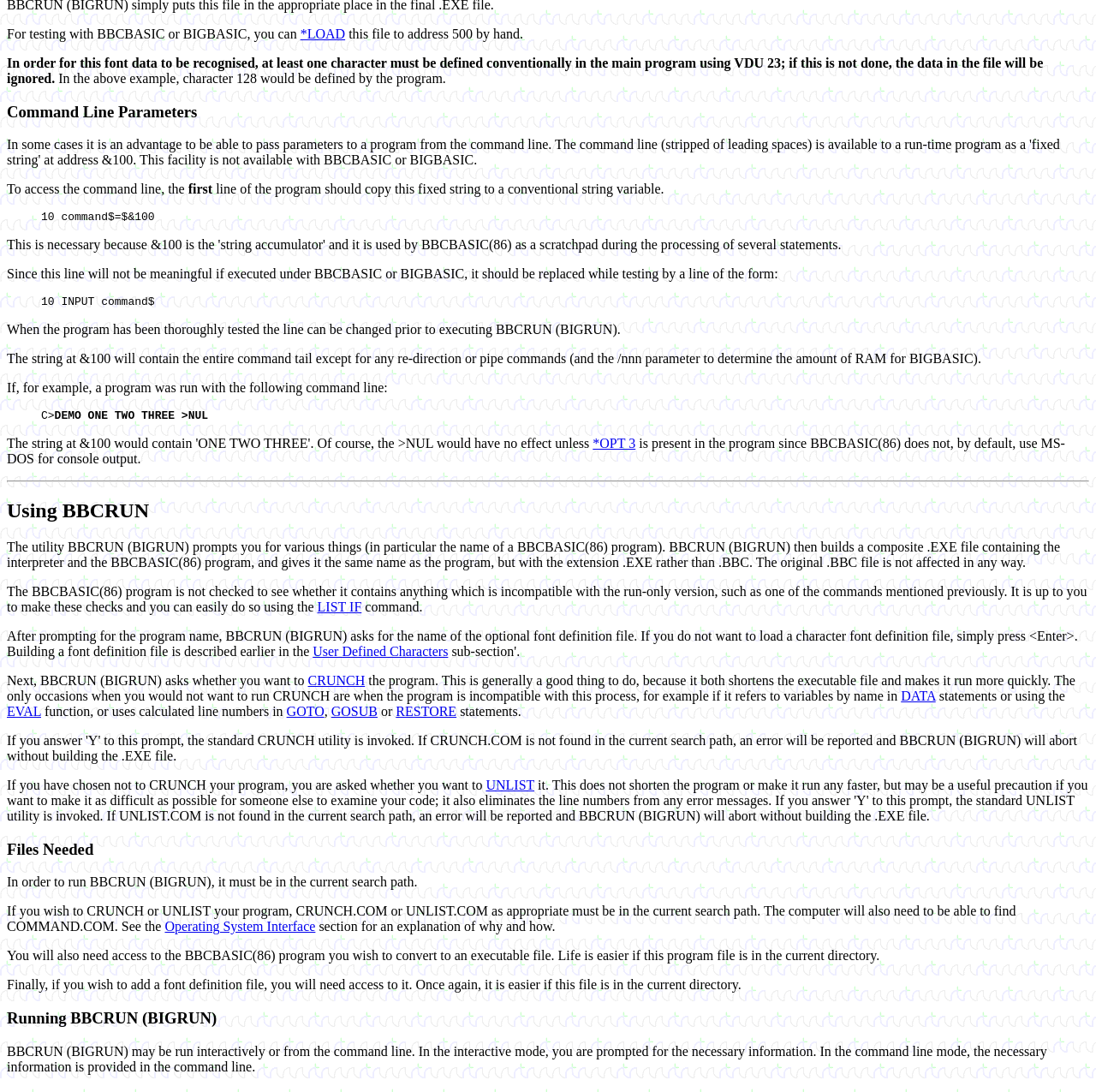Please indicate the bounding box coordinates for the clickable area to complete the following task: "Click the 'CRUNCH' link". The coordinates should be specified as four float numbers between 0 and 1, i.e., [left, top, right, bottom].

[0.281, 0.617, 0.333, 0.63]